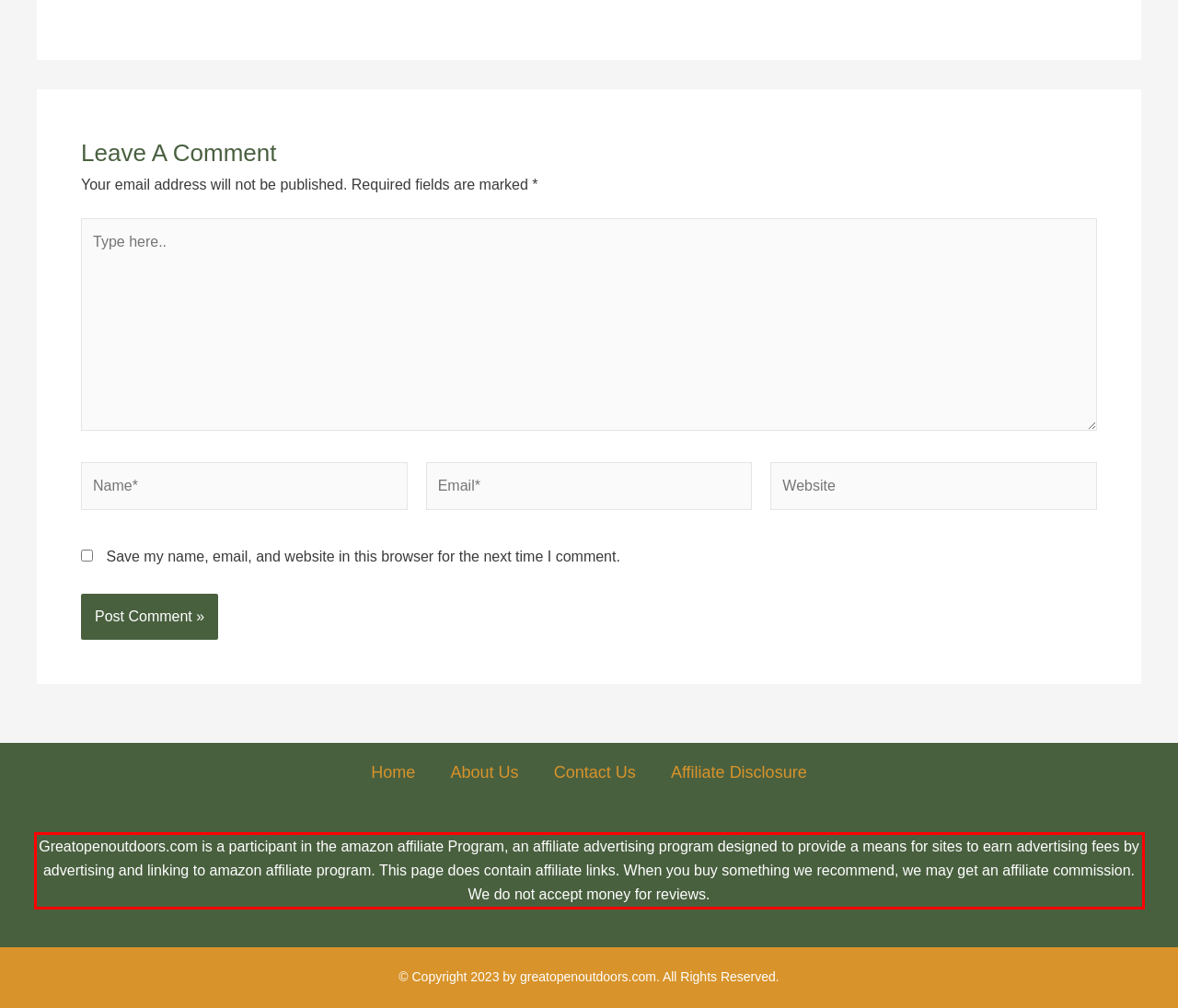Identify the text within the red bounding box on the webpage screenshot and generate the extracted text content.

Greatopenoutdoors.com is a participant in the amazon affiliate Program, an affiliate advertising program designed to provide a means for sites to earn advertising fees by advertising and linking to amazon affiliate program. This page does contain affiliate links. When you buy something we recommend, we may get an affiliate commission. We do not accept money for reviews.